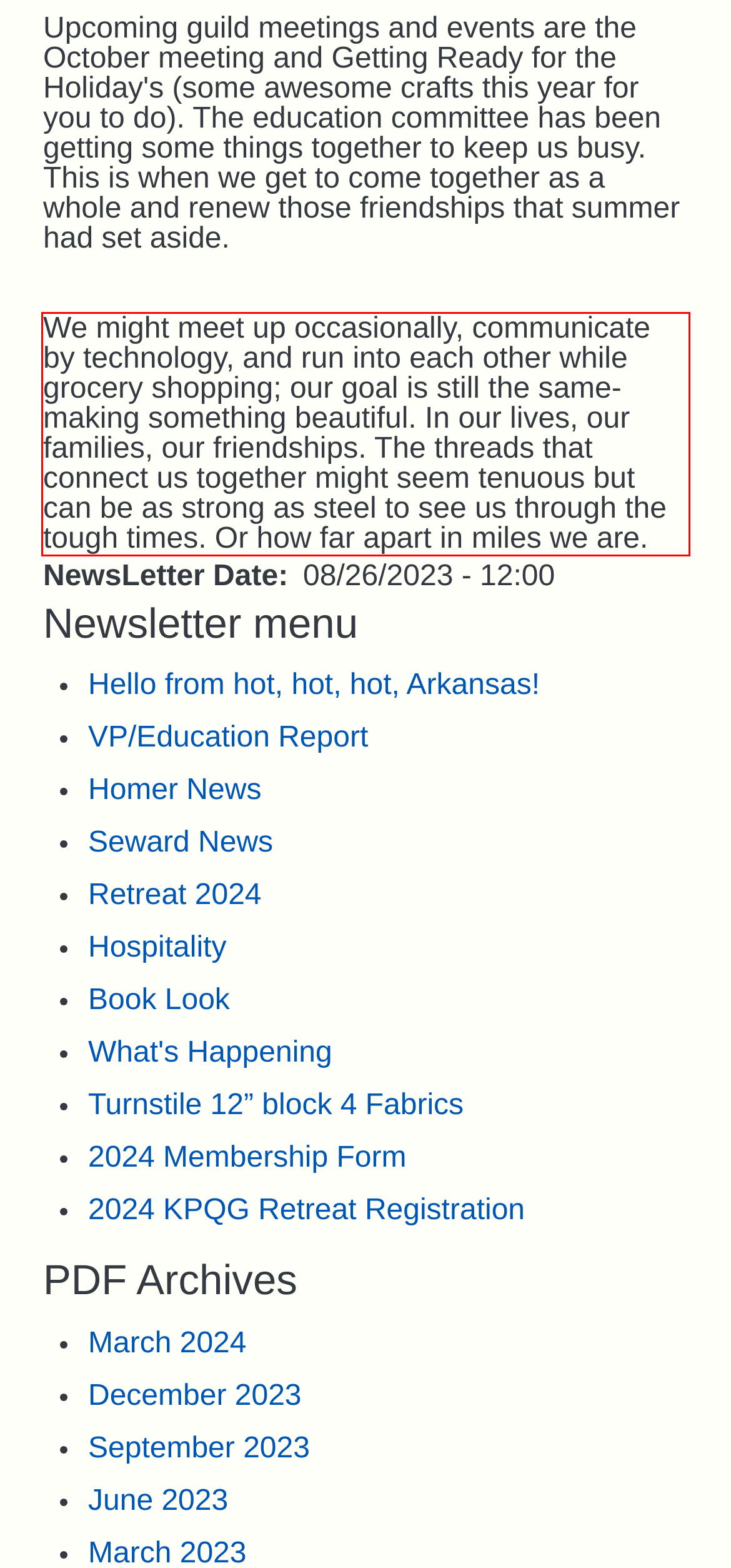In the given screenshot, locate the red bounding box and extract the text content from within it.

We might meet up occasionally, communicate by technology, and run into each other while grocery shopping; our goal is still the same- making something beautiful. In our lives, our families, our friendships. The threads that connect us together might seem tenuous but can be as strong as steel to see us through the tough times. Or how far apart in miles we are.